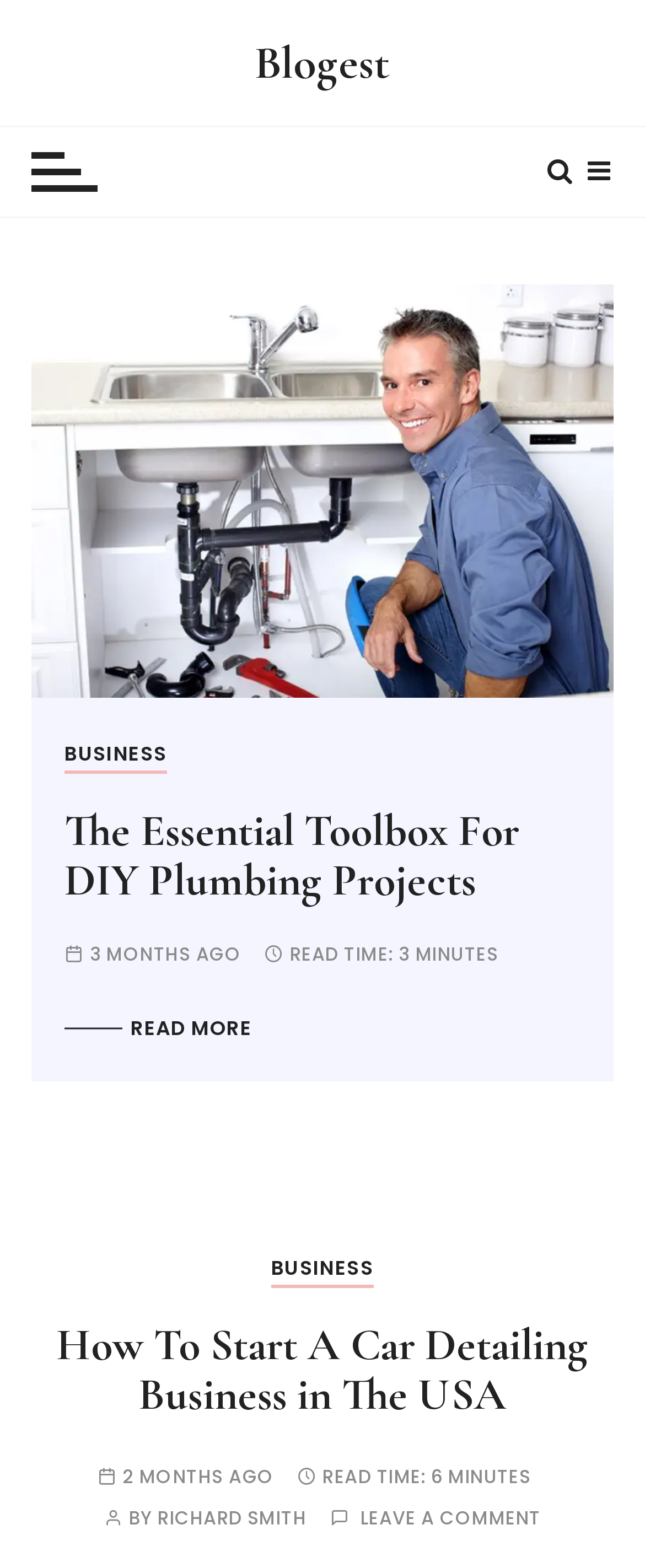Please determine the bounding box coordinates of the element's region to click in order to carry out the following instruction: "Click on the 'Blogest' link". The coordinates should be four float numbers between 0 and 1, i.e., [left, top, right, bottom].

[0.395, 0.021, 0.605, 0.059]